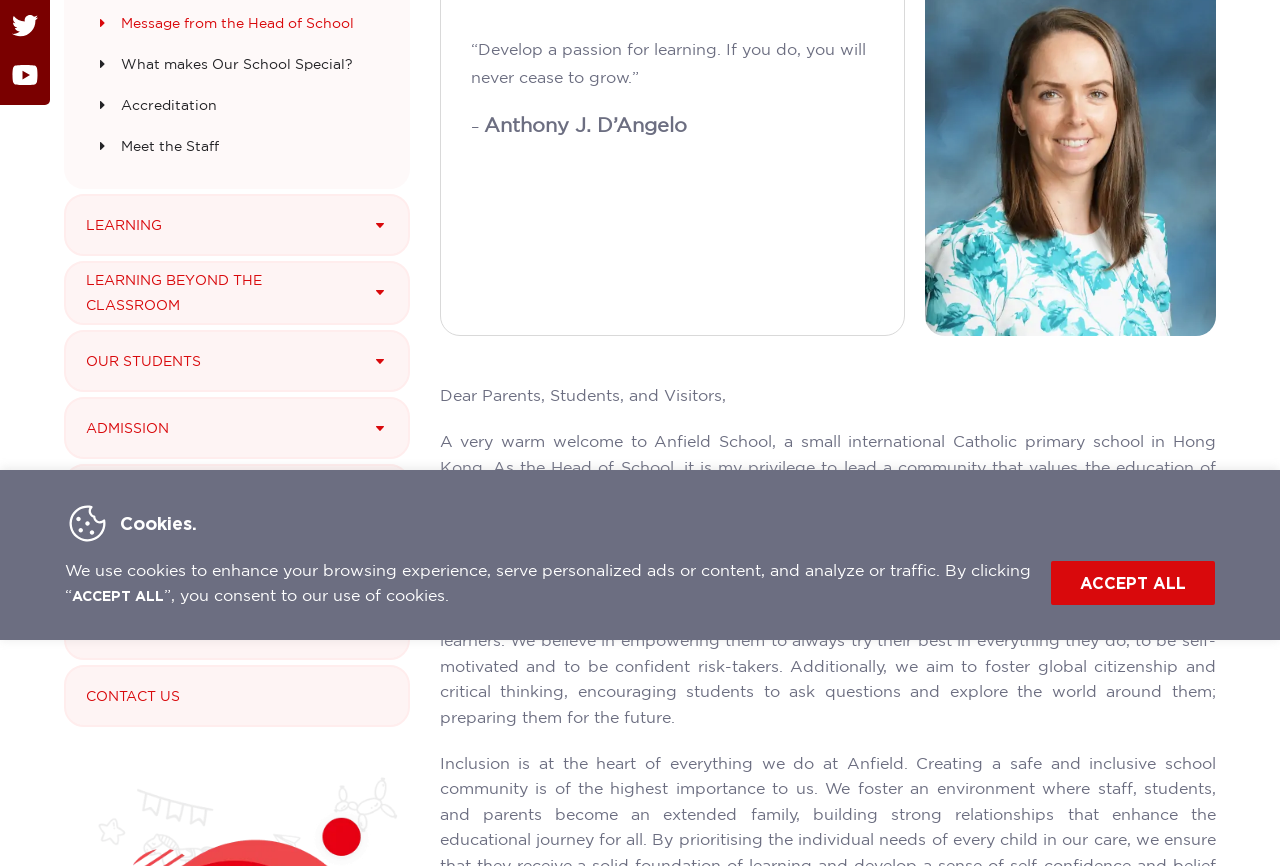Find the bounding box coordinates for the HTML element described as: "parent_node: LEARNING BEYOND THE CLASSROOM". The coordinates should consist of four float values between 0 and 1, i.e., [left, top, right, bottom].

[0.275, 0.304, 0.318, 0.367]